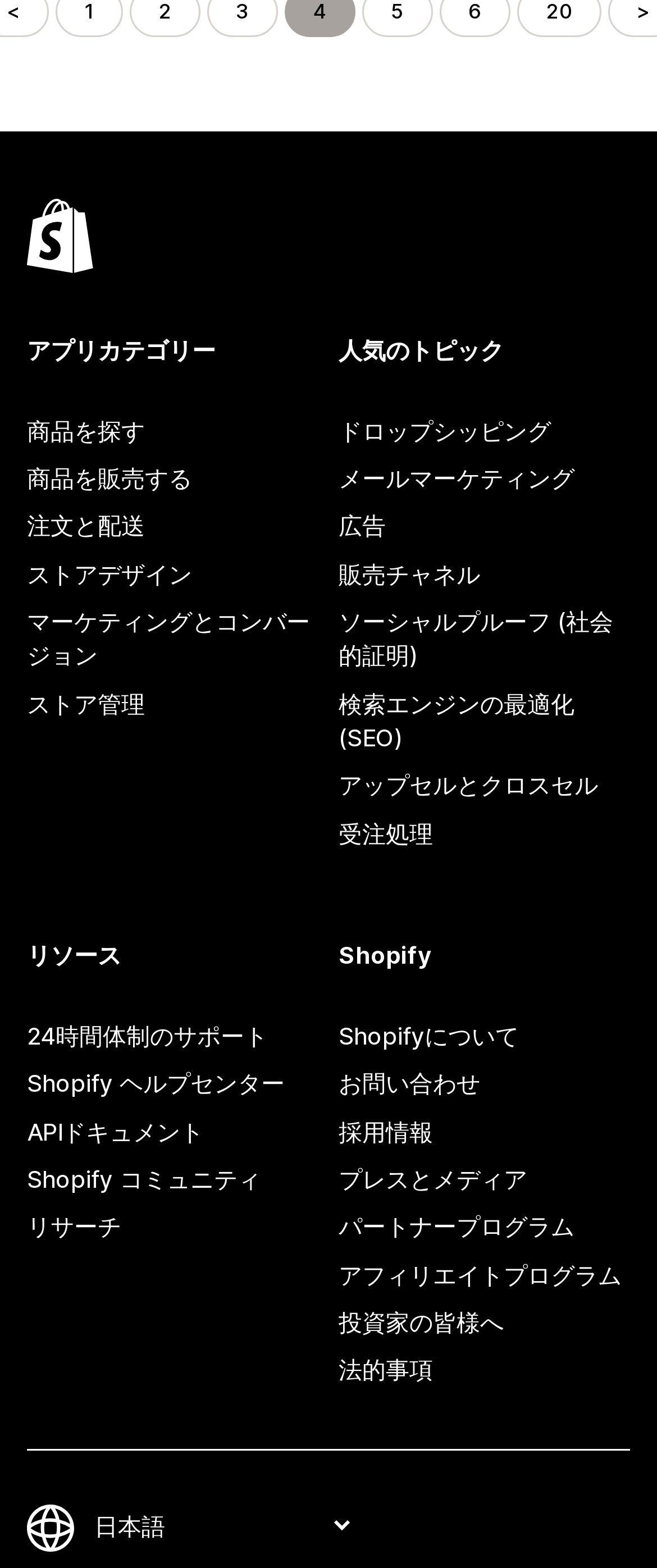Analyze the image and deliver a detailed answer to the question: What is the main category of the webpage?

The webpage has multiple links and headings related to e-commerce, such as '商品を探す', '商品を販売する', 'ストアデザイン', and 'マーケティングとコンバージョン', which suggests that the main category of the webpage is e-commerce.